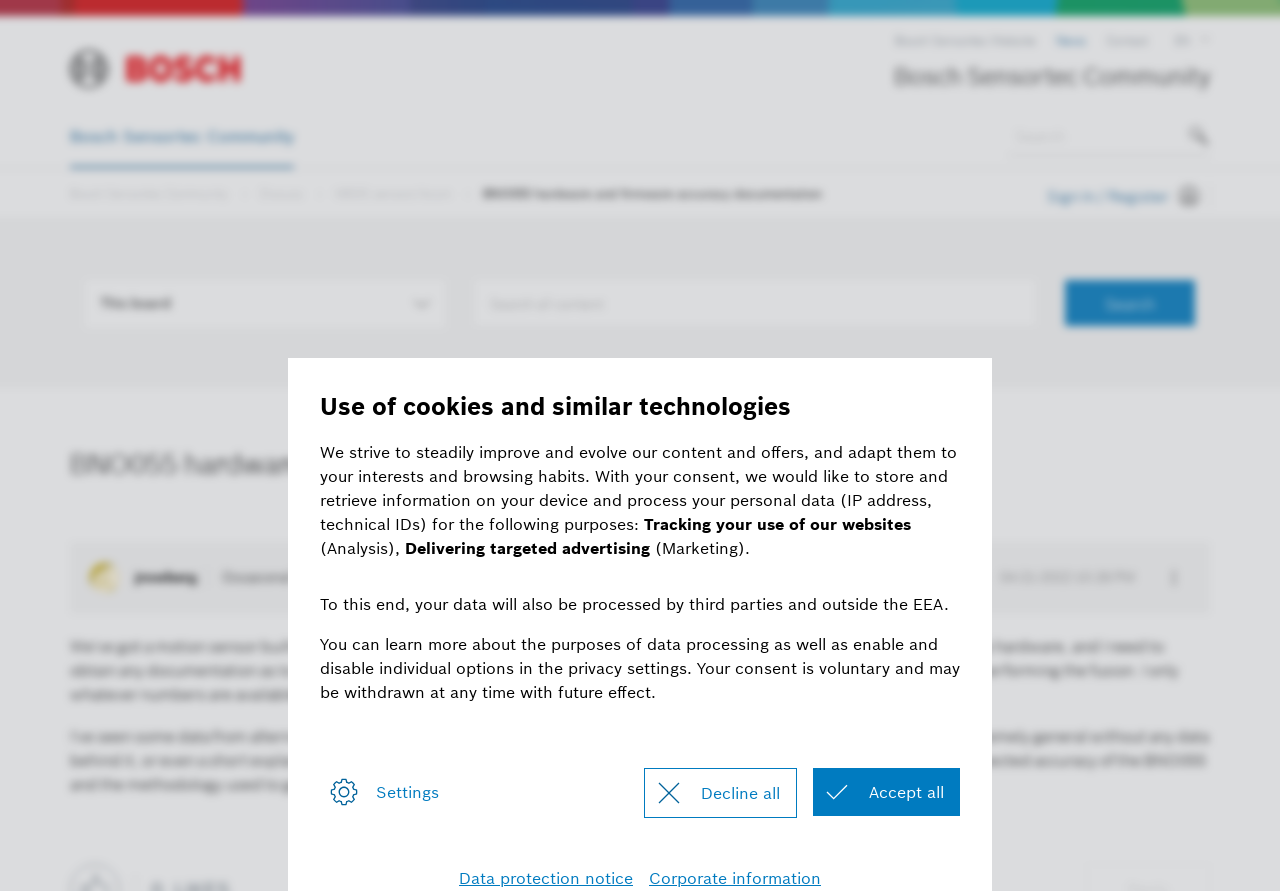Using the information in the image, give a detailed answer to the following question: What is the topic of the discussion?

I found the answer by looking at the navigation breadcrumbs element which shows the topic of the discussion as 'BNO055 hardware and firmware accuracy documentation'.